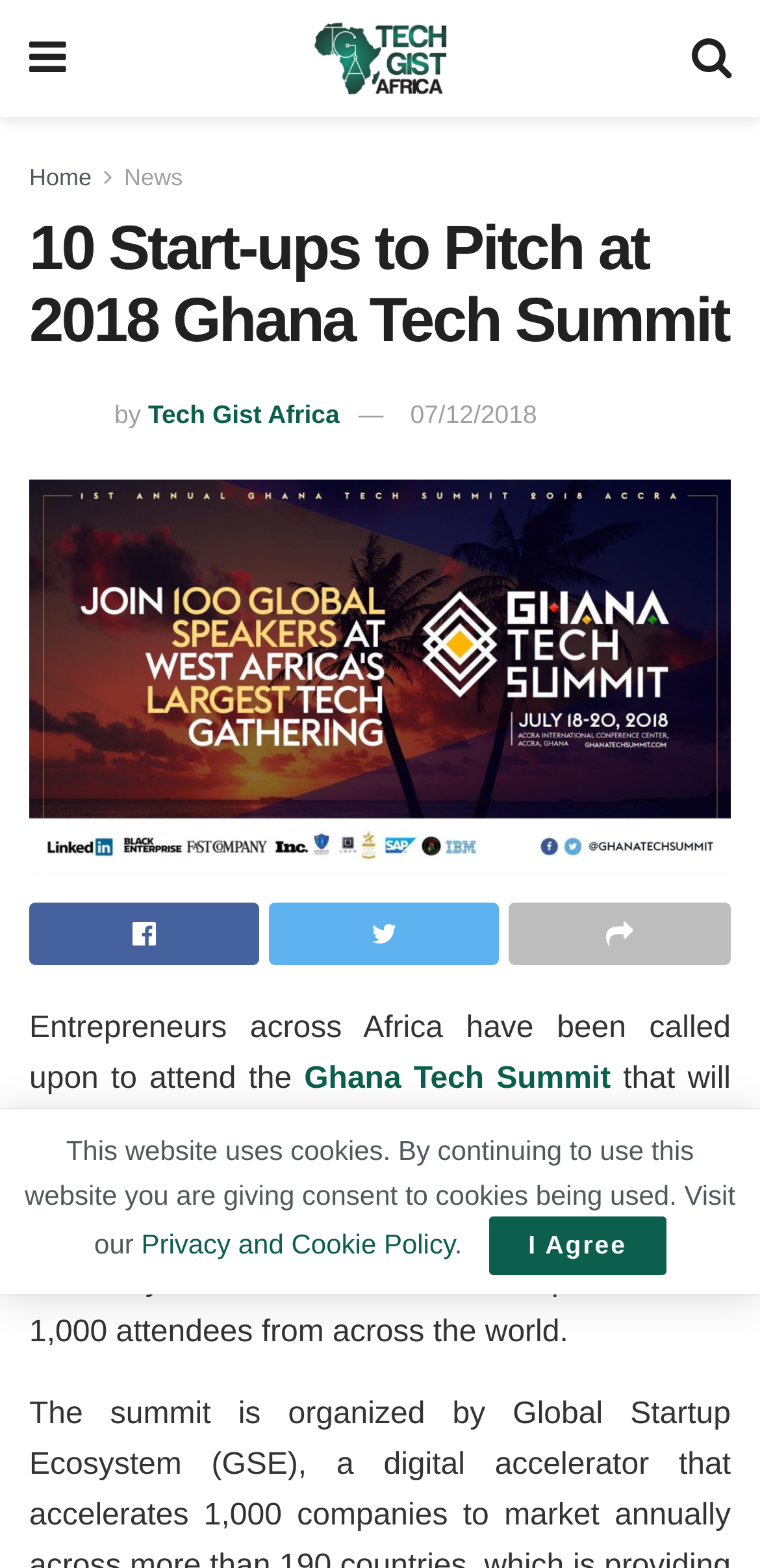Your task is to extract the text of the main heading from the webpage.

10 Start-ups to Pitch at 2018 Ghana Tech Summit